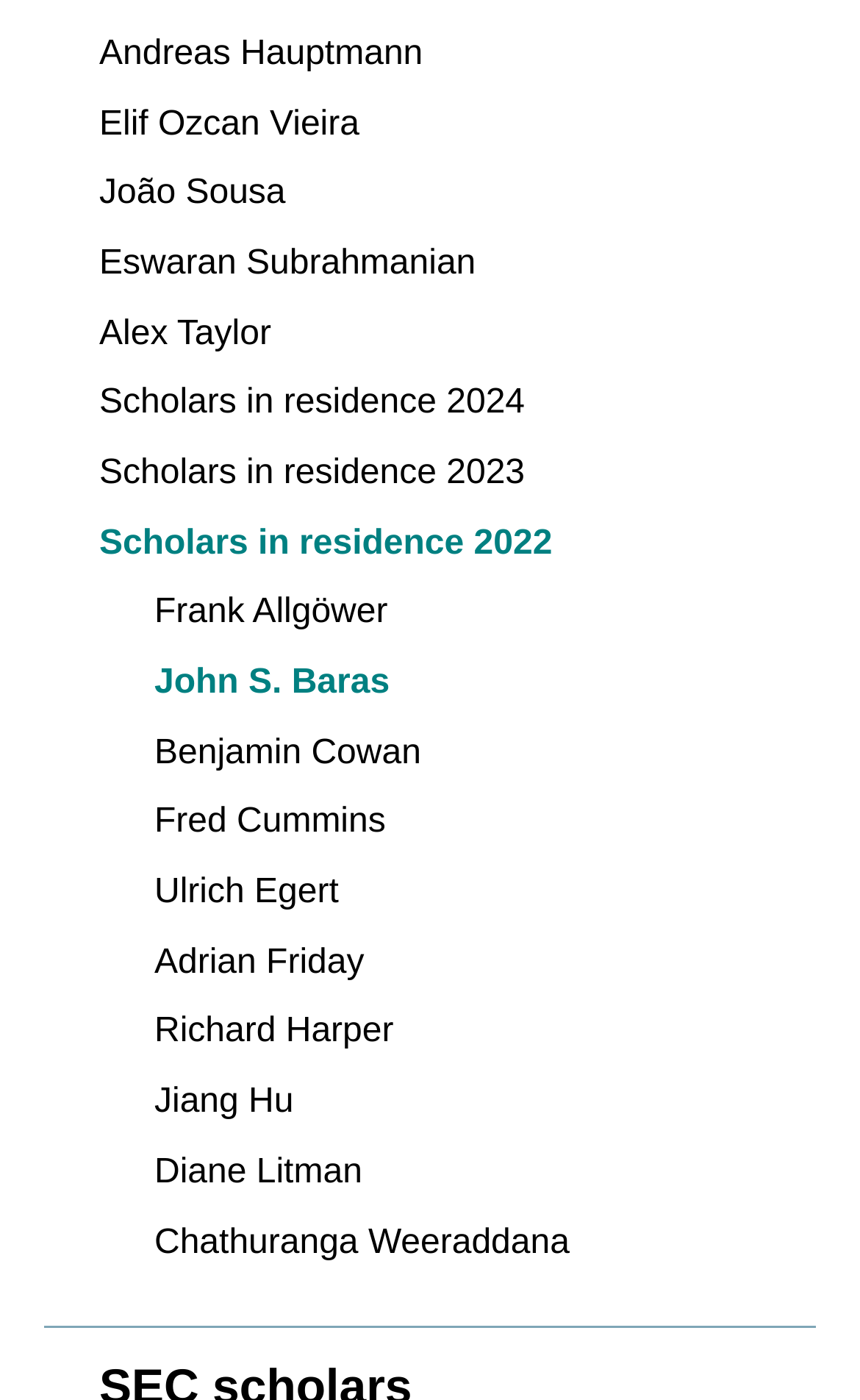What is the name of the last scholar listed?
Based on the screenshot, answer the question with a single word or phrase.

Chathuranga Weeraddana